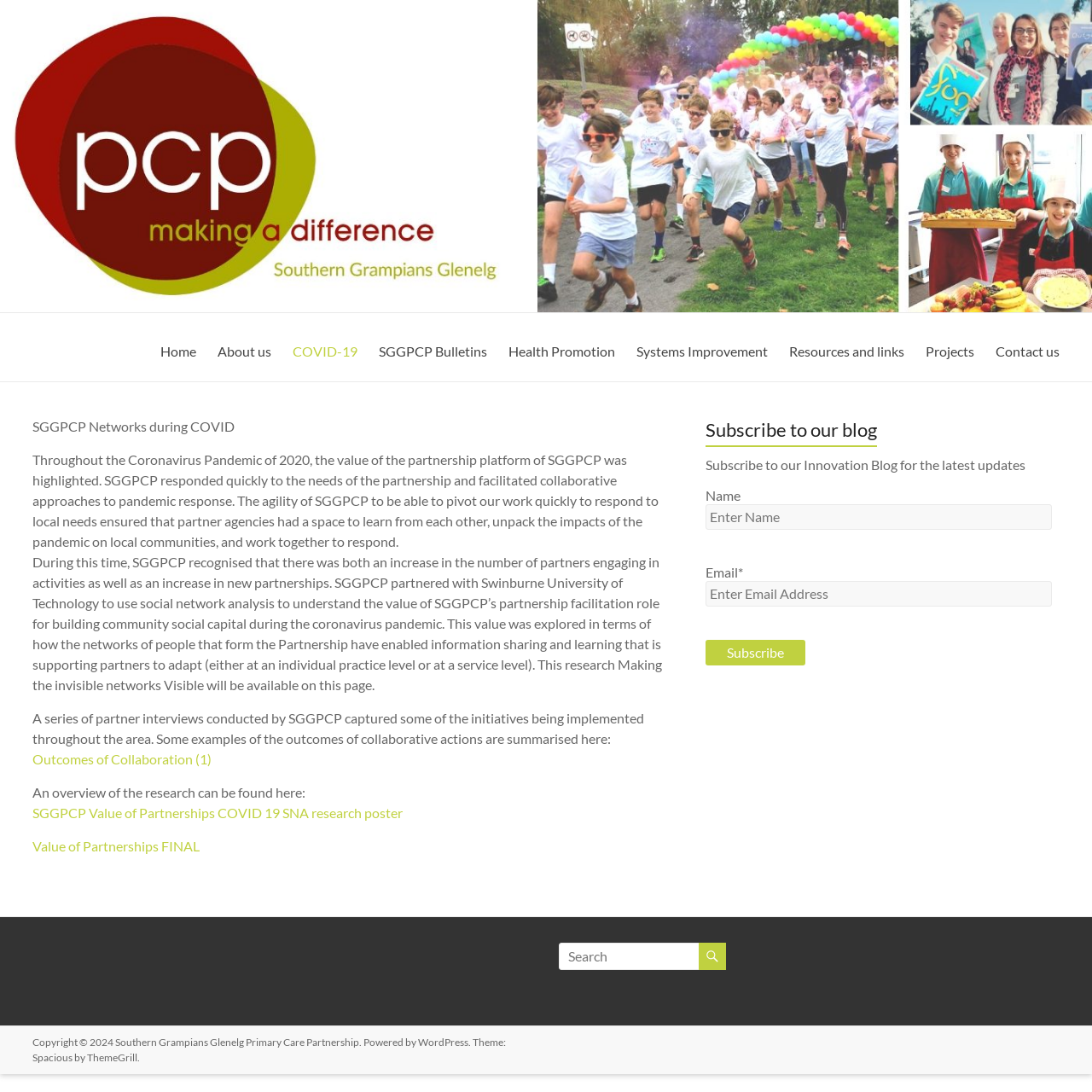What is the purpose of the partnership during the COVID-19 pandemic?
Please analyze the image and answer the question with as much detail as possible.

According to the text on the webpage, during the COVID-19 pandemic, the partnership facilitated collaborative approaches to pandemic response, enabling information sharing and learning that supported partners to adapt.